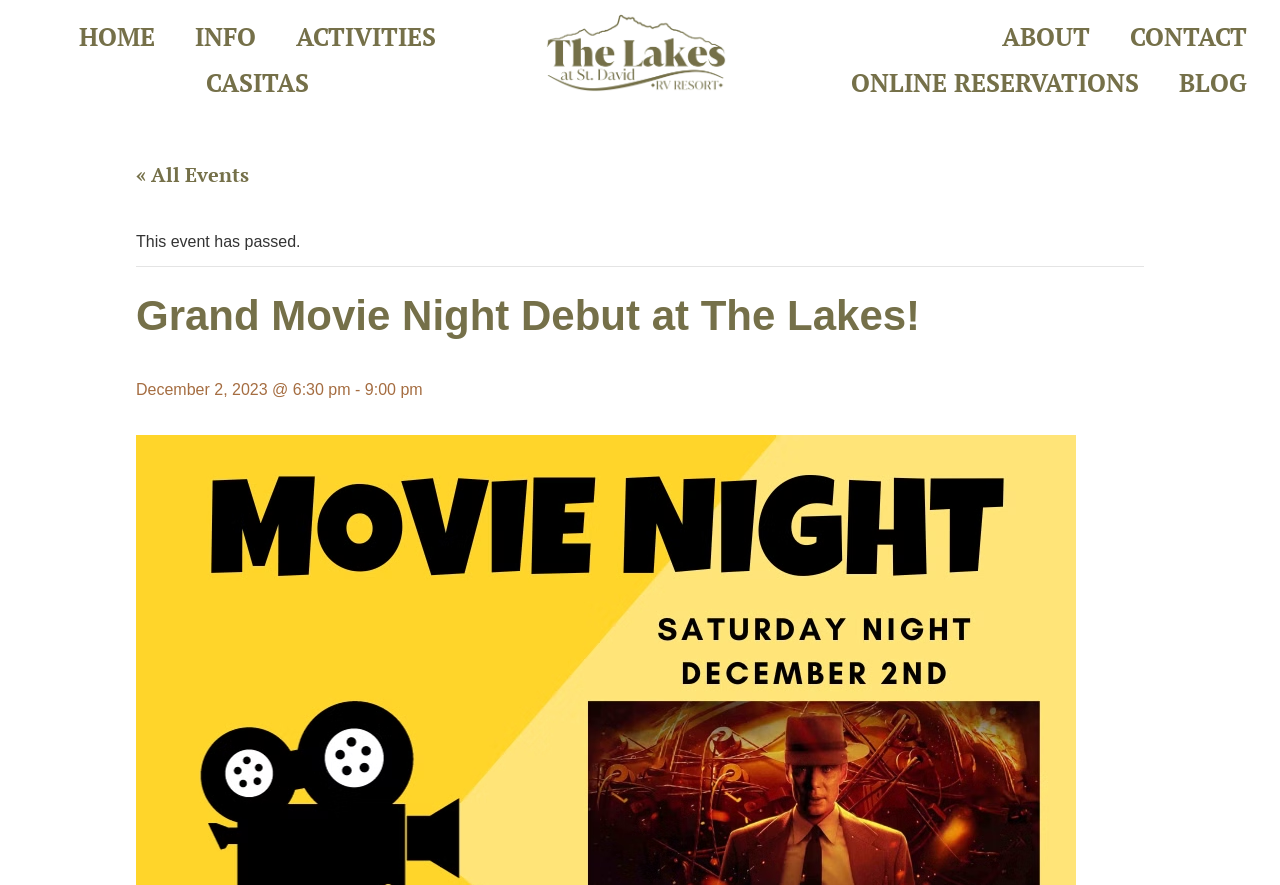How many links are there in the top navigation menu?
Can you give a detailed and elaborate answer to the question?

I found the answer by counting the number of link elements at the top of the webpage, which are 'HOME', 'INFO', 'ACTIVITIES', 'CASITAS', 'ABOUT', and 'CONTACT'.